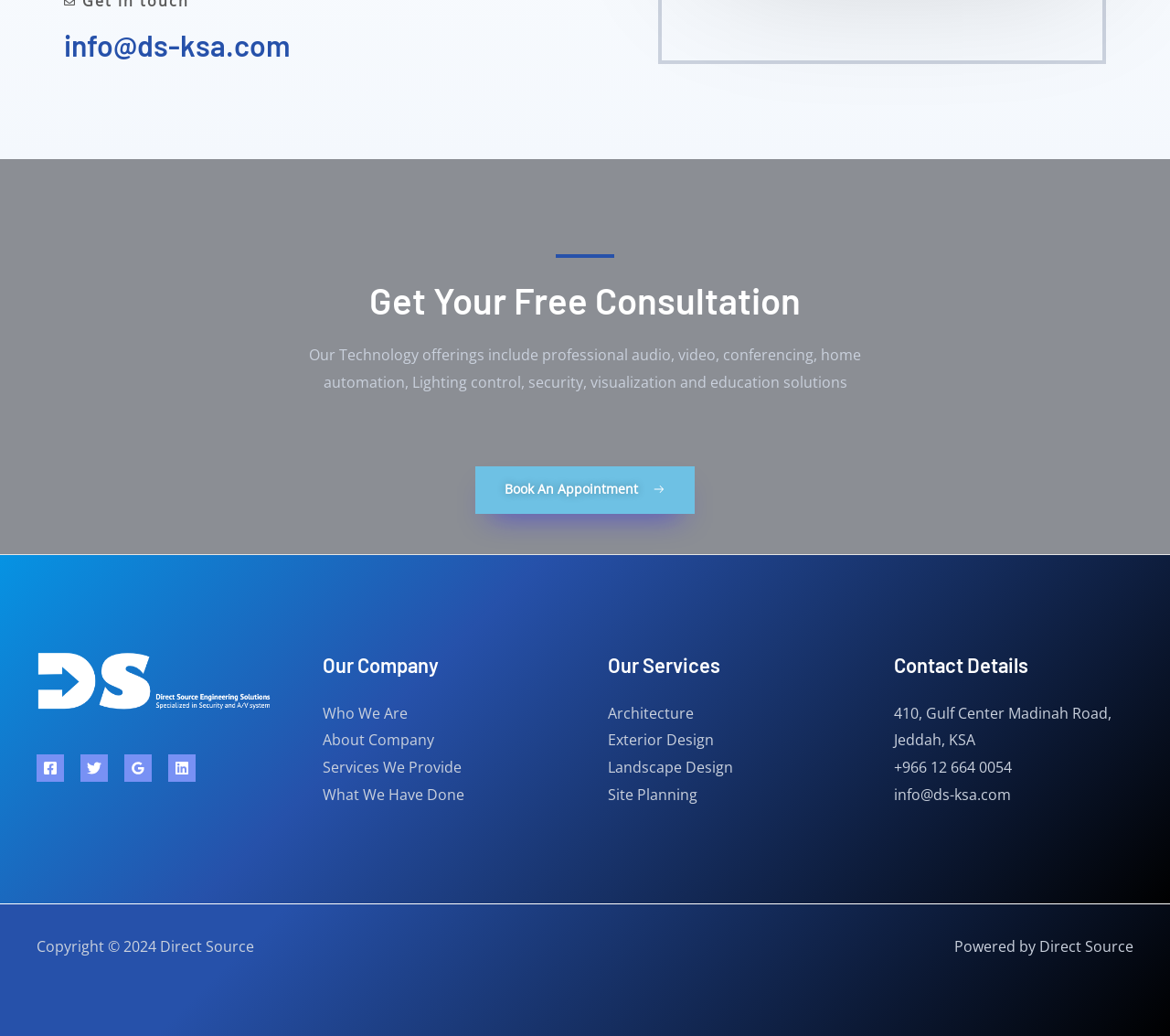What is the purpose of the 'Book An Appointment' button? Please answer the question using a single word or phrase based on the image.

To book an appointment